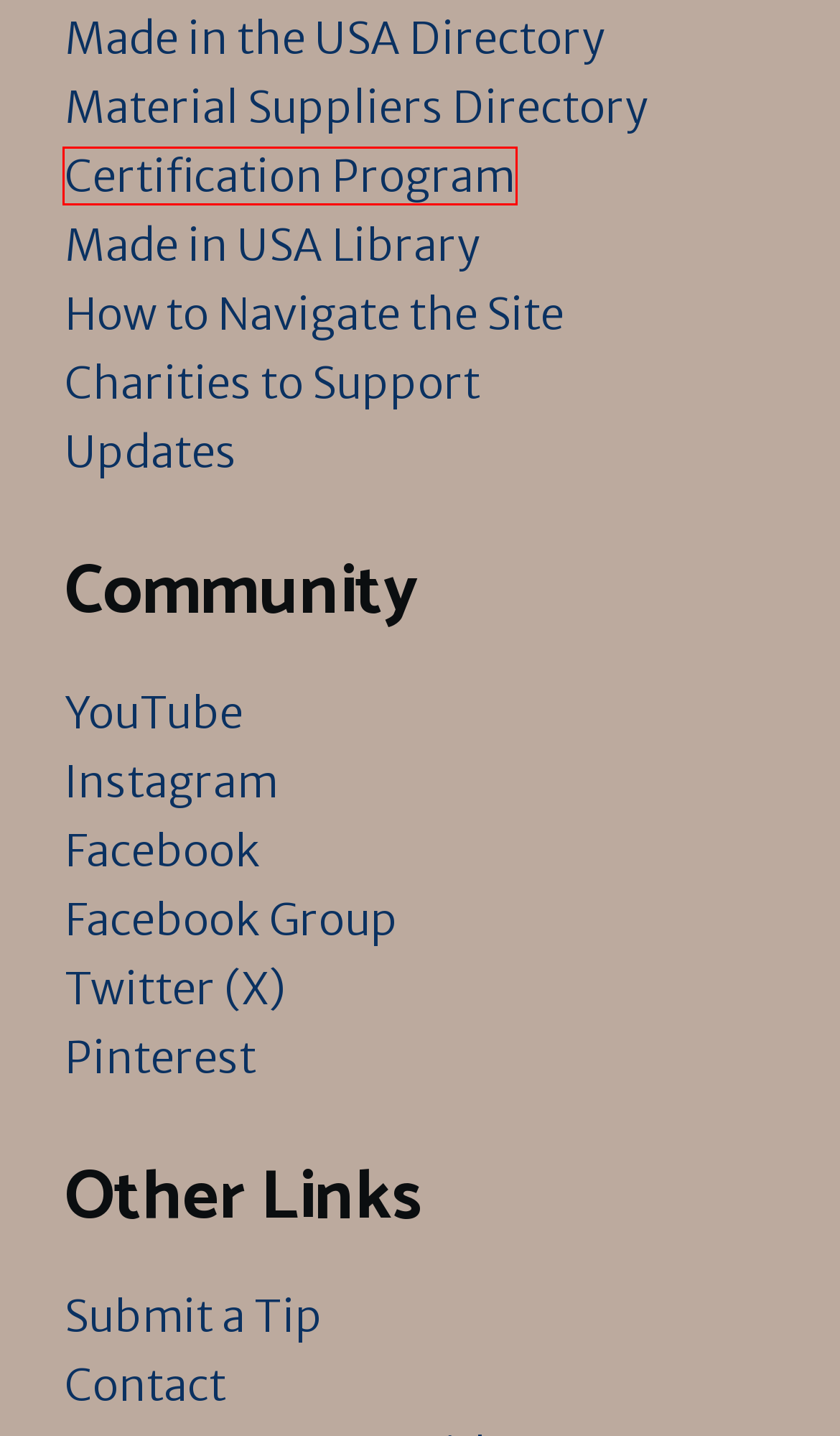Given a screenshot of a webpage with a red rectangle bounding box around a UI element, select the best matching webpage description for the new webpage that appears after clicking the highlighted element. The candidate descriptions are:
A. Books on American Manufacturing & Made in the USA - AllAmerican.org
B. Made in the USA Certification Program - AllAmerican.org
C. Submit a Tip - AllAmerican.org
D. American Material Suppliers & Manufacturing Partners Directory - AllAmerican.org
E. Made in the USA Directory - AllAmerican.org
F. Updates Log - AllAmerican.org
G. Contact - AllAmerican.org
H. How to Navigate the Site - AllAmerican.org

B